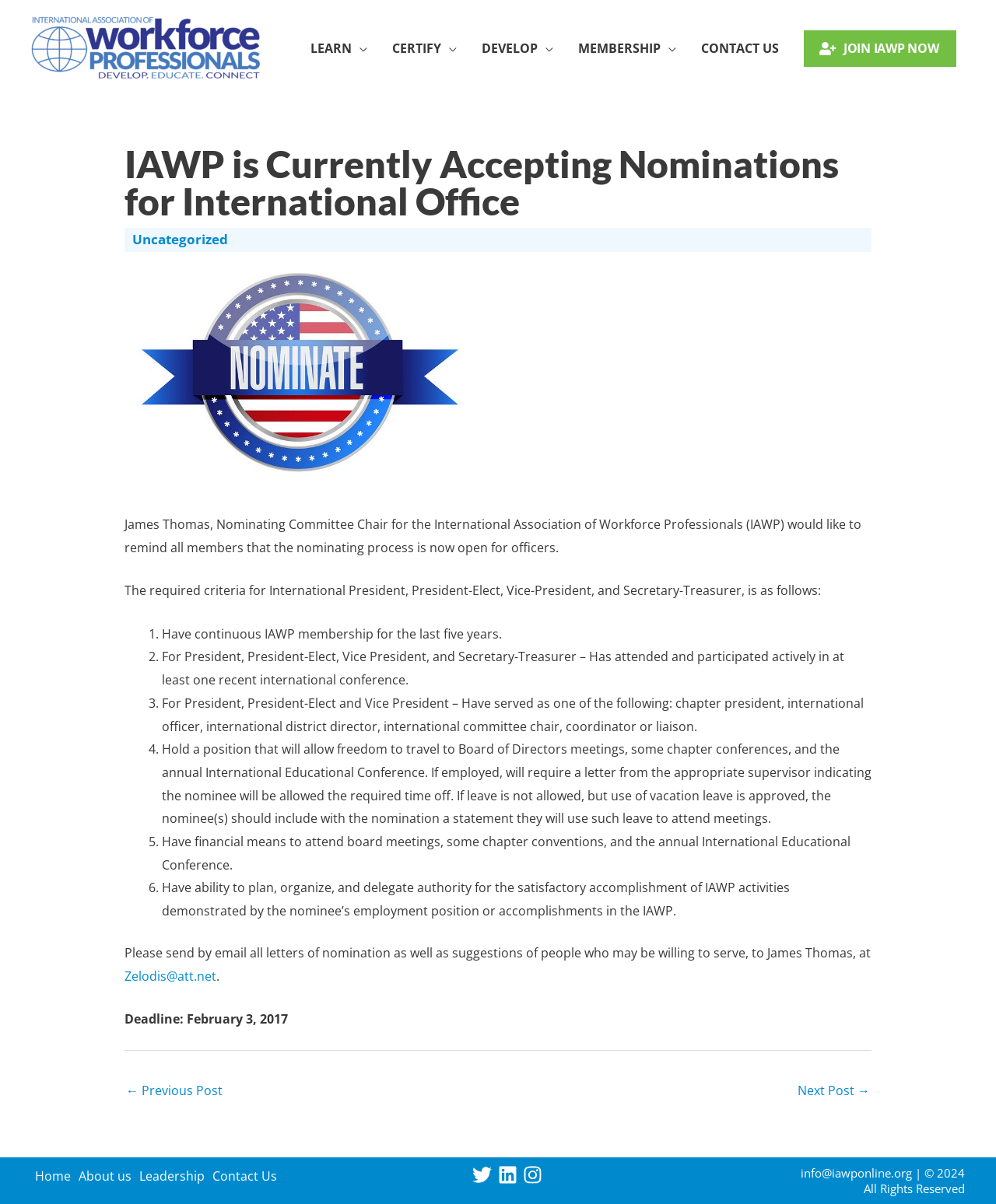Who is the Nominating Committee Chair?
Look at the image and construct a detailed response to the question.

The article mentions that James Thomas, Nominating Committee Chair for the International Association of Workforce Professionals (IAWP), would like to remind all members that the nominating process is now open for officers. This is mentioned at the beginning of the article.